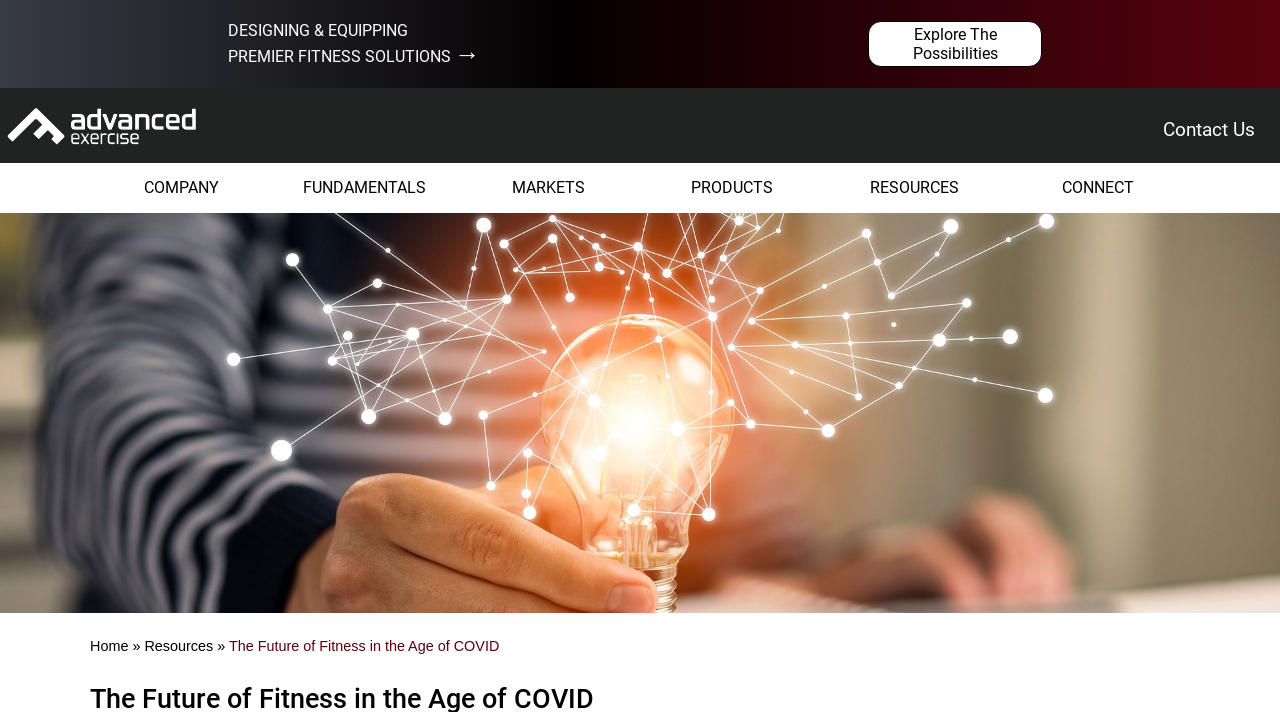Please identify and generate the text content of the webpage's main heading.

The Future of Fitness in the Age of COVID